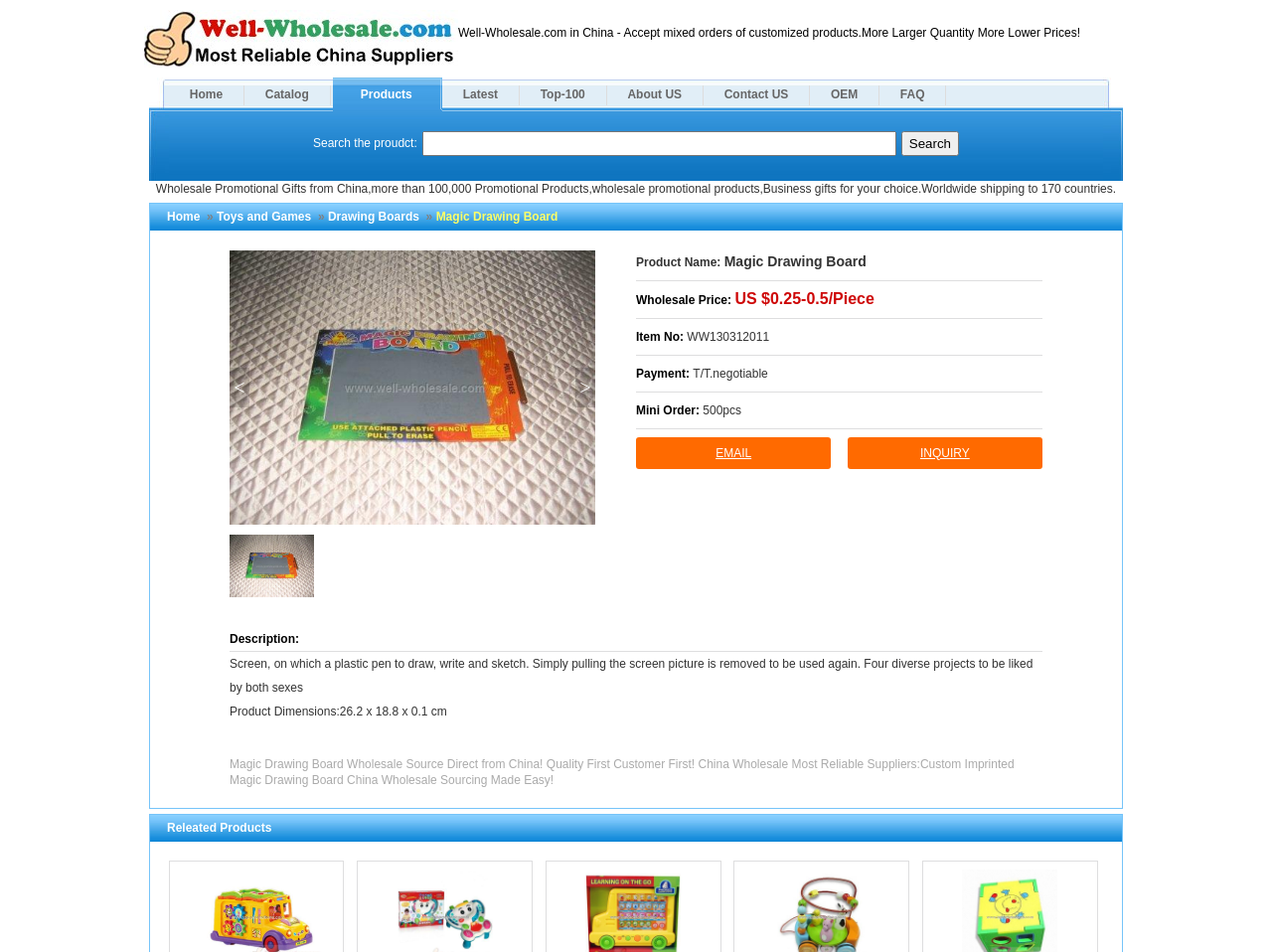Construct a thorough caption encompassing all aspects of the webpage.

This webpage is about a wholesale product, specifically a Magic Drawing Board. At the top, there is a promotional image with a link to a page about promotional gifts and wholesale products. Below the image, there is a brief introduction to the website, Well-Wholesale.com, which accepts mixed orders of customized products and offers lower prices for larger quantities.

The top navigation menu consists of 9 links: Home, Catalog, Products, Latest, Top-100, About US, Contact US, OEM, and FAQ. These links are aligned horizontally and take up about a quarter of the screen width.

Below the navigation menu, there is a search bar with a text box and a search button. The search bar is accompanied by a brief instruction, "Search the proudct:".

The main content of the webpage is about the Magic Drawing Board product. It includes a brief description, product name, wholesale price, item number, payment information, and minimum order quantity. The product information is organized into sections with clear headings.

On the right side of the product information, there are two buttons, "Next slide" and "Previous slide", which are currently disabled. These buttons are likely used to navigate through product images.

Below the product information, there is a section with links to email and inquiry pages. Following this section, there is a detailed product description, which includes information about the product's features and dimensions.

At the bottom of the webpage, there is a heading that reads "Magic Drawing Board Wholesale Source Direct from China! Quality First Customer First! China Wholesale Most Reliable Suppliers:Custom Imprinted Magic Drawing Board China Wholesale Sourcing Made Easy!". Below this heading, there is a section titled "Releated Products".